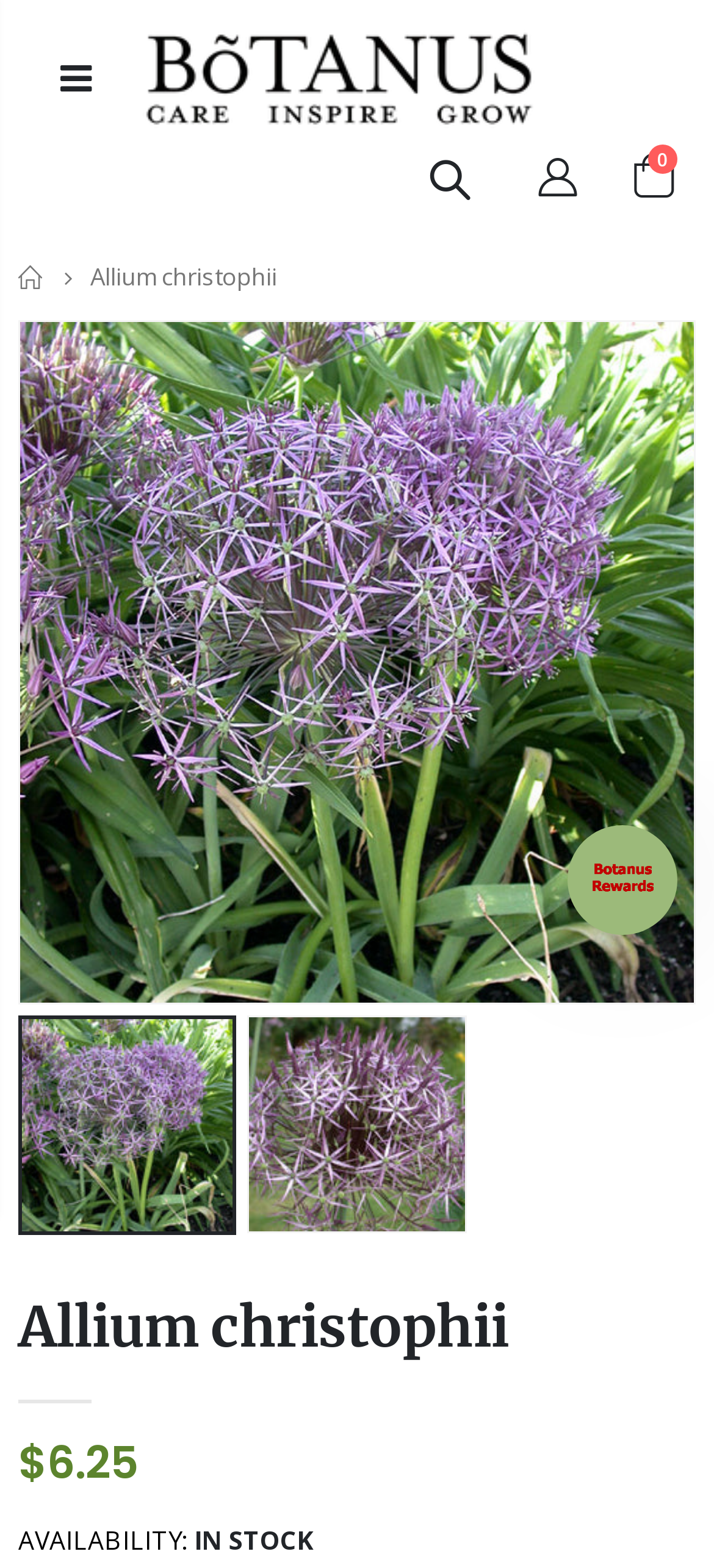Determine the bounding box coordinates of the clickable element to achieve the following action: 'Explore garage door SEO benefits'. Provide the coordinates as four float values between 0 and 1, formatted as [left, top, right, bottom].

None